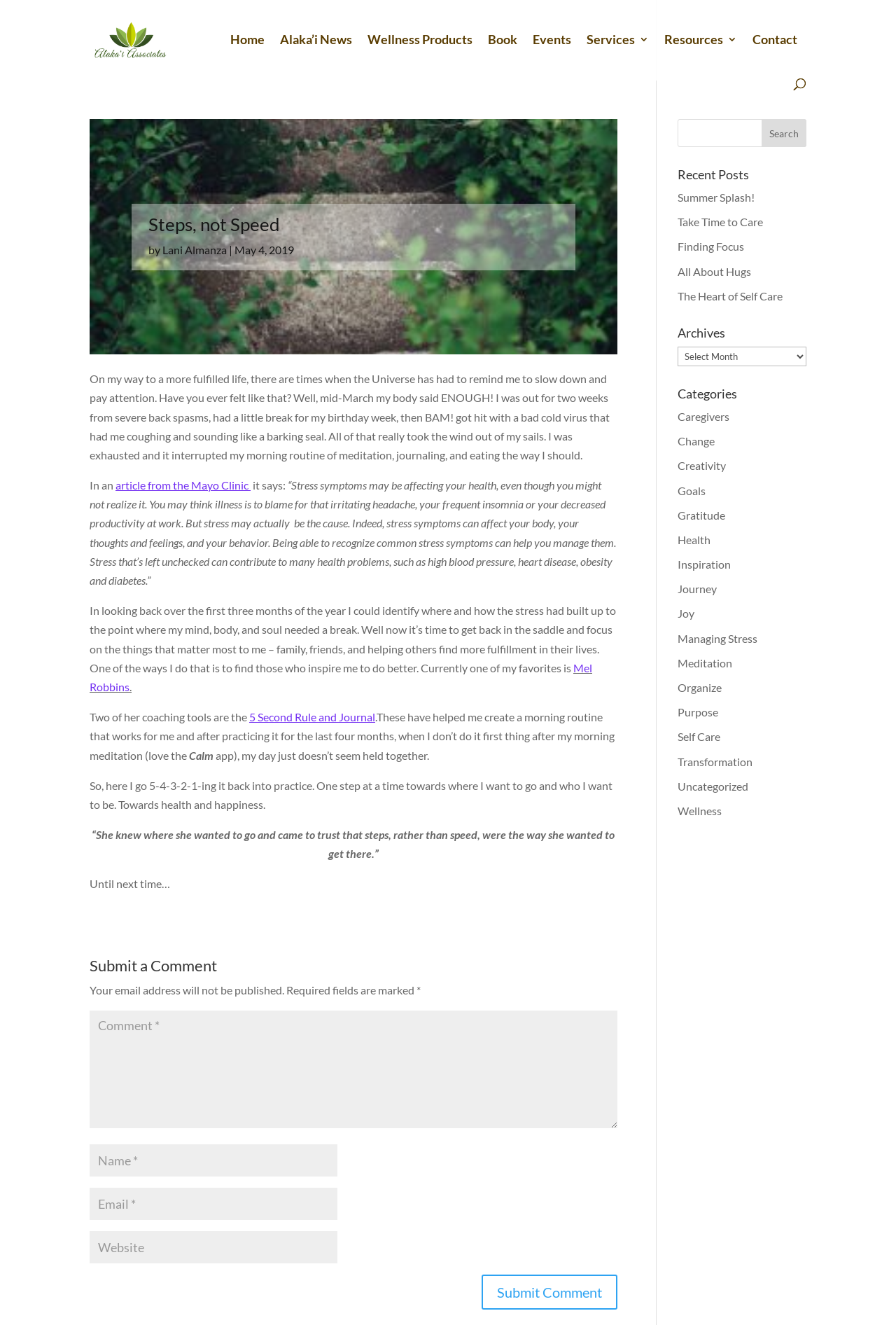Provide the text content of the webpage's main heading.

Steps, not Speed